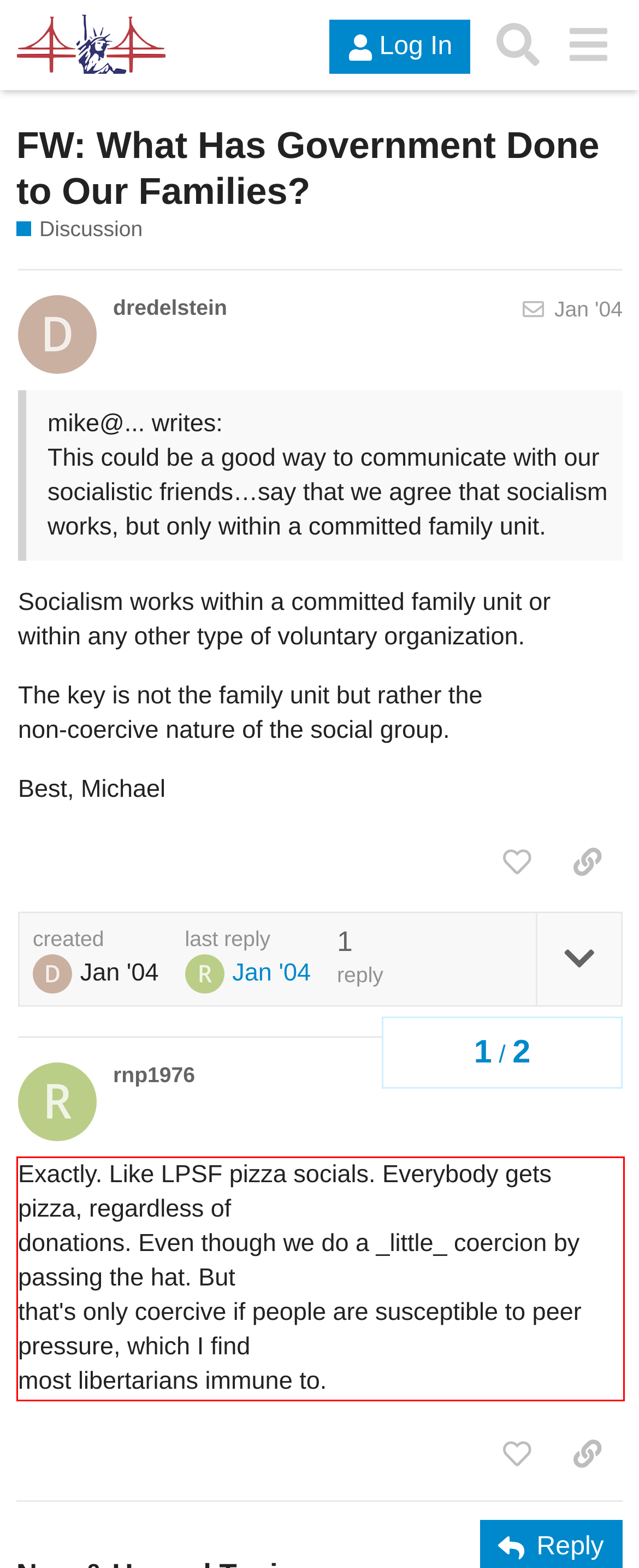Given a screenshot of a webpage containing a red rectangle bounding box, extract and provide the text content found within the red bounding box.

Exactly. Like LPSF pizza socials. Everybody gets pizza, regardless of donations. Even though we do a _little_ coercion by passing the hat. But that's only coercive if people are susceptible to peer pressure, which I find most libertarians immune to.